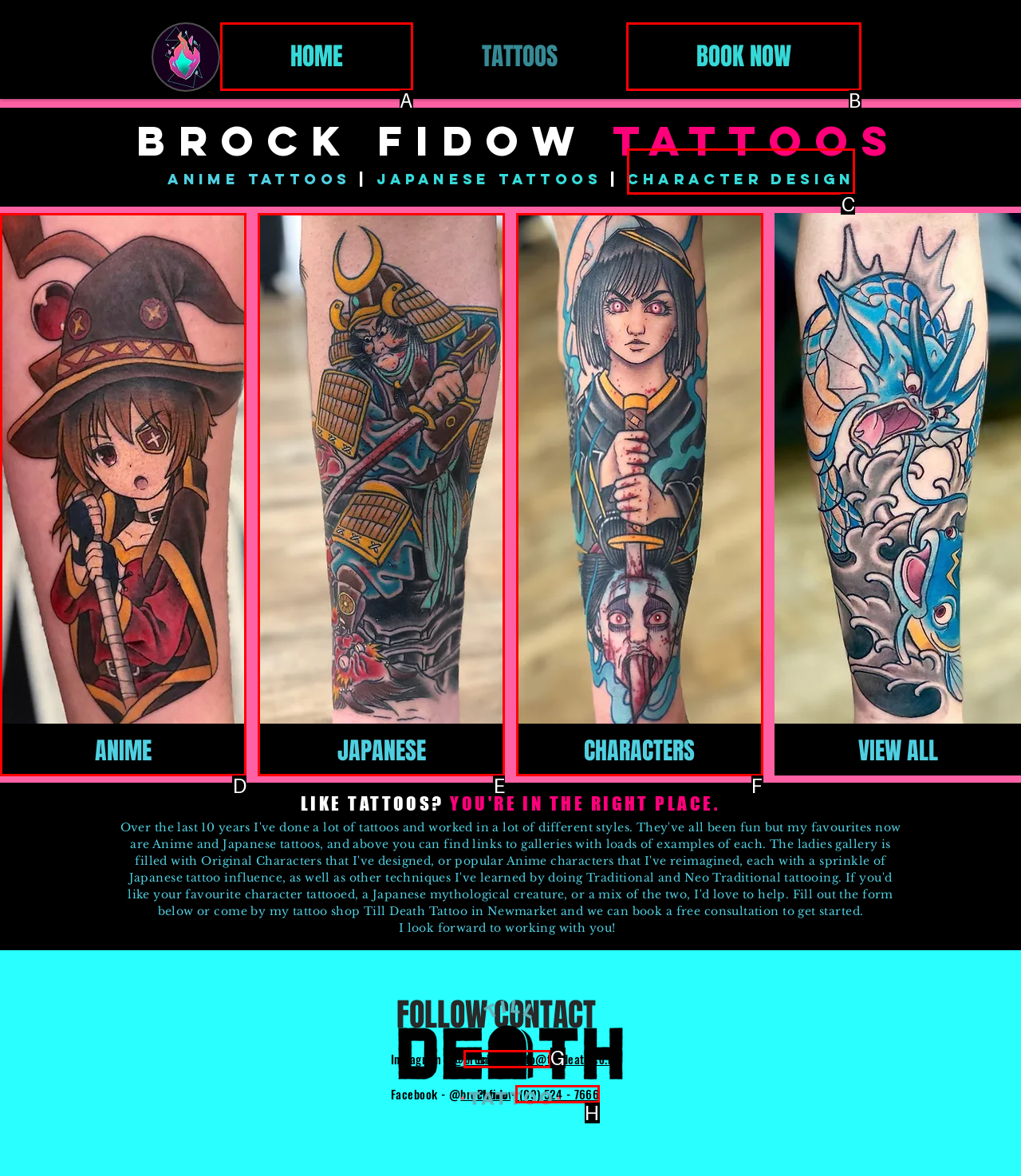Identify the correct UI element to click for the following task: Book a tattoo appointment Choose the option's letter based on the given choices.

B